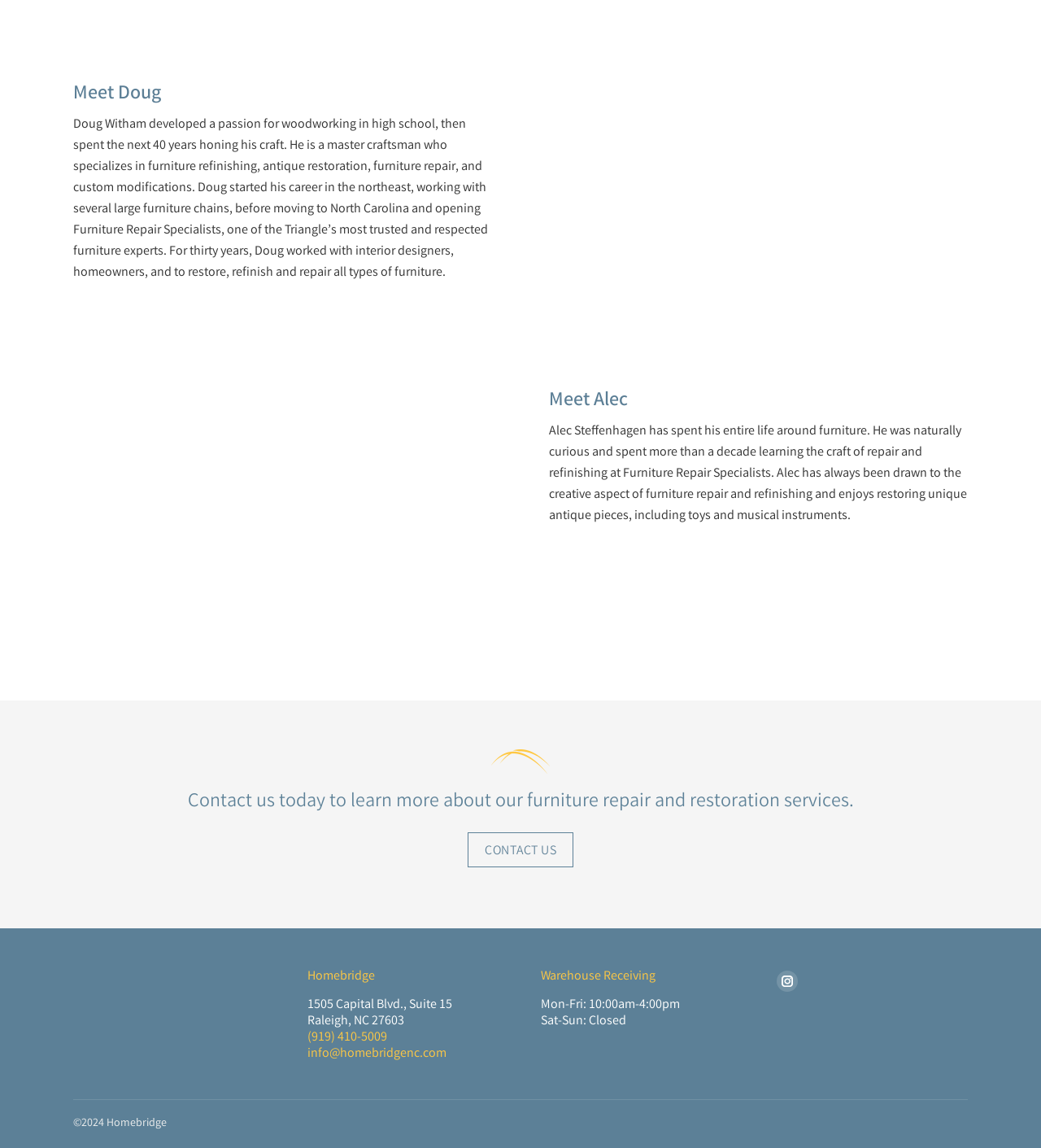What is the profession of Doug Witham?
Provide a fully detailed and comprehensive answer to the question.

Based on the StaticText element with the text 'Doug Witham developed a passion for woodworking in high school, then spent the next 40 years honing his craft. He is a master craftsman who specializes in furniture refinishing, antique restoration, furniture repair, and custom modifications.', we can infer that Doug Witham is a furniture craftsman.